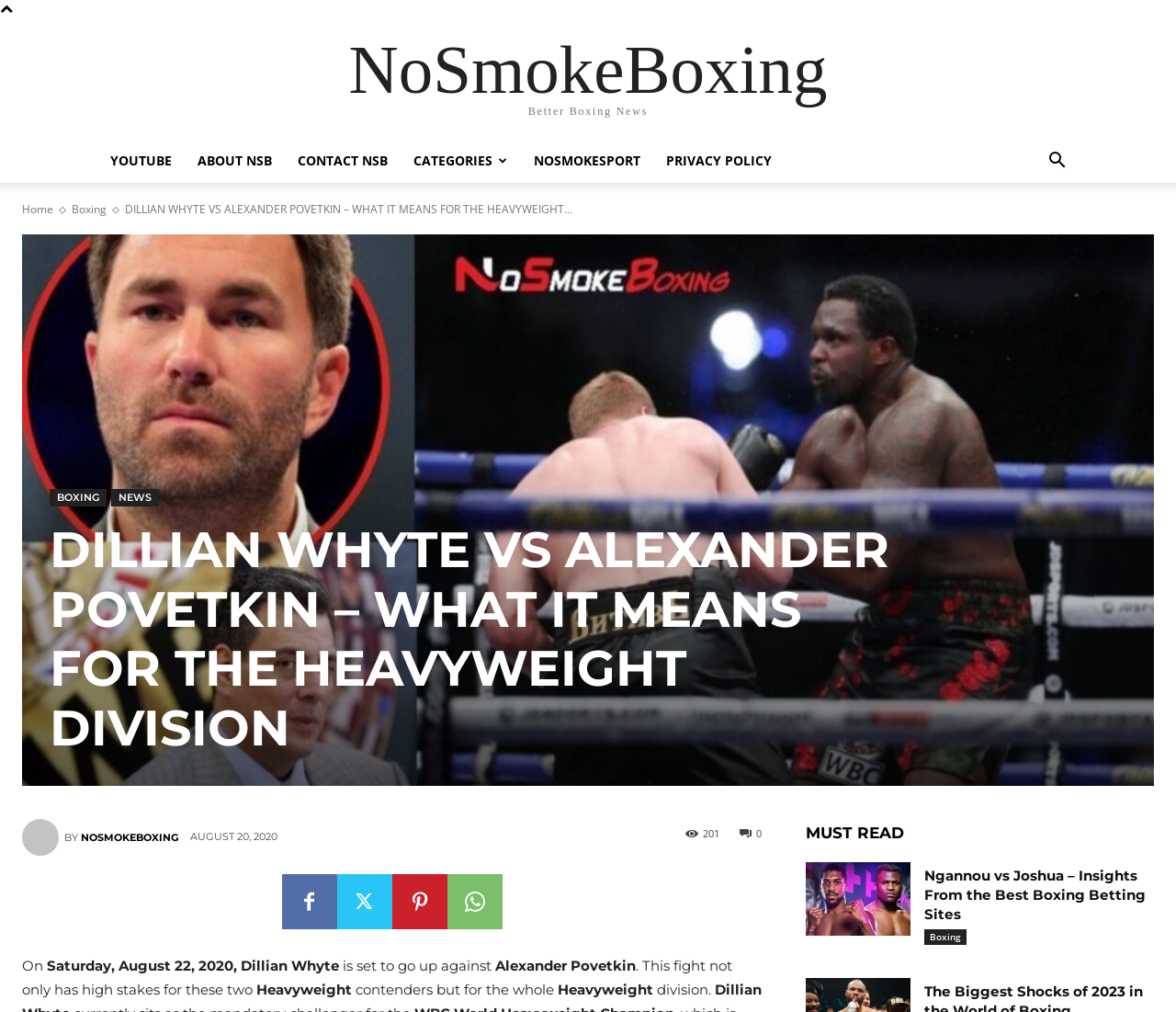Answer the question with a single word or phrase: 
What is the date of the Dillian Whyte vs Alexander Povetkin fight?

August 22, 2020